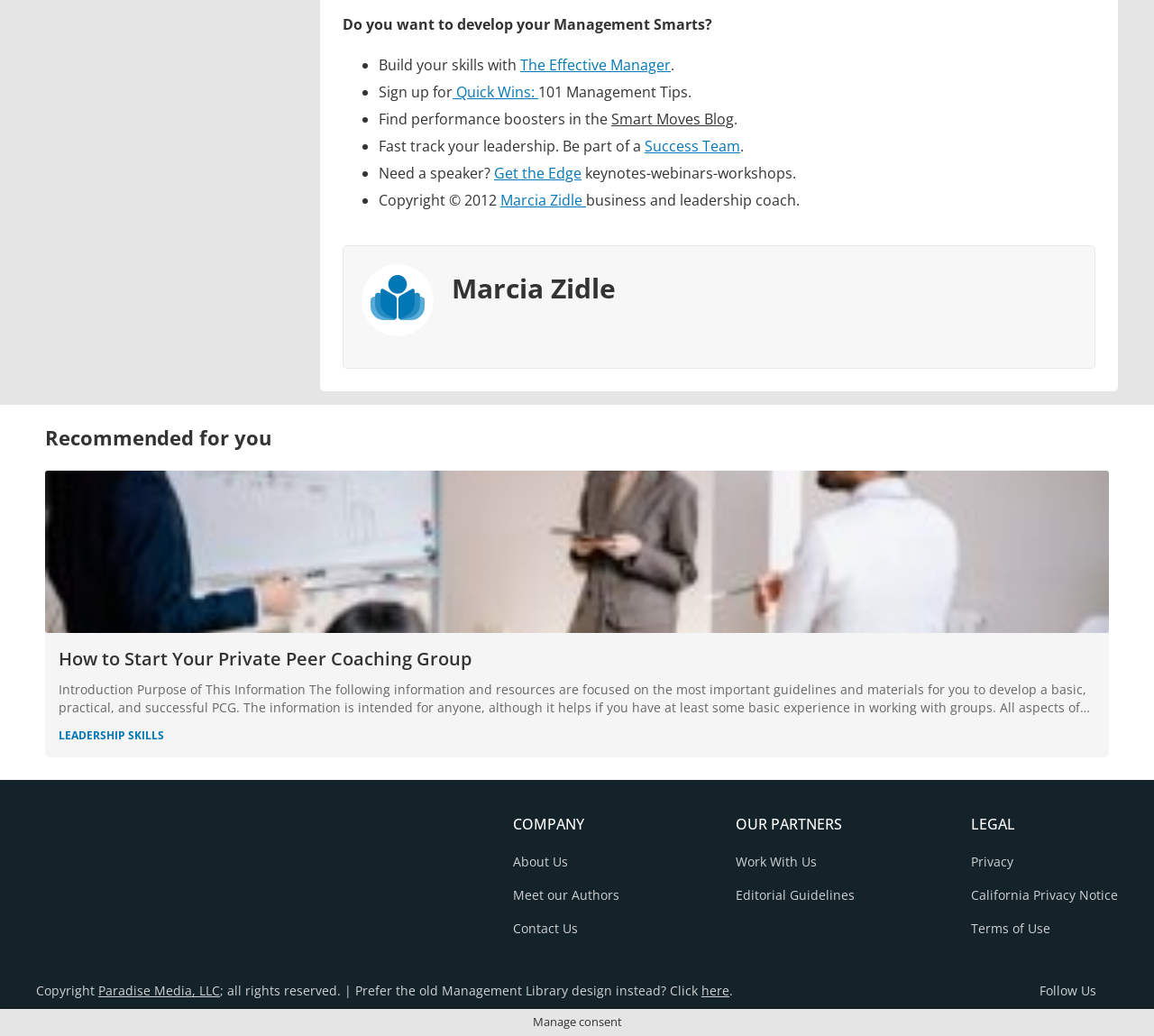Please locate the UI element described by "Privacy" and provide its bounding box coordinates.

[0.841, 0.824, 0.878, 0.84]